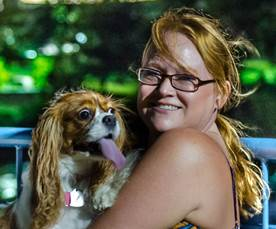Please provide a brief answer to the question using only one word or phrase: 
What color is the woman's hair?

Golden